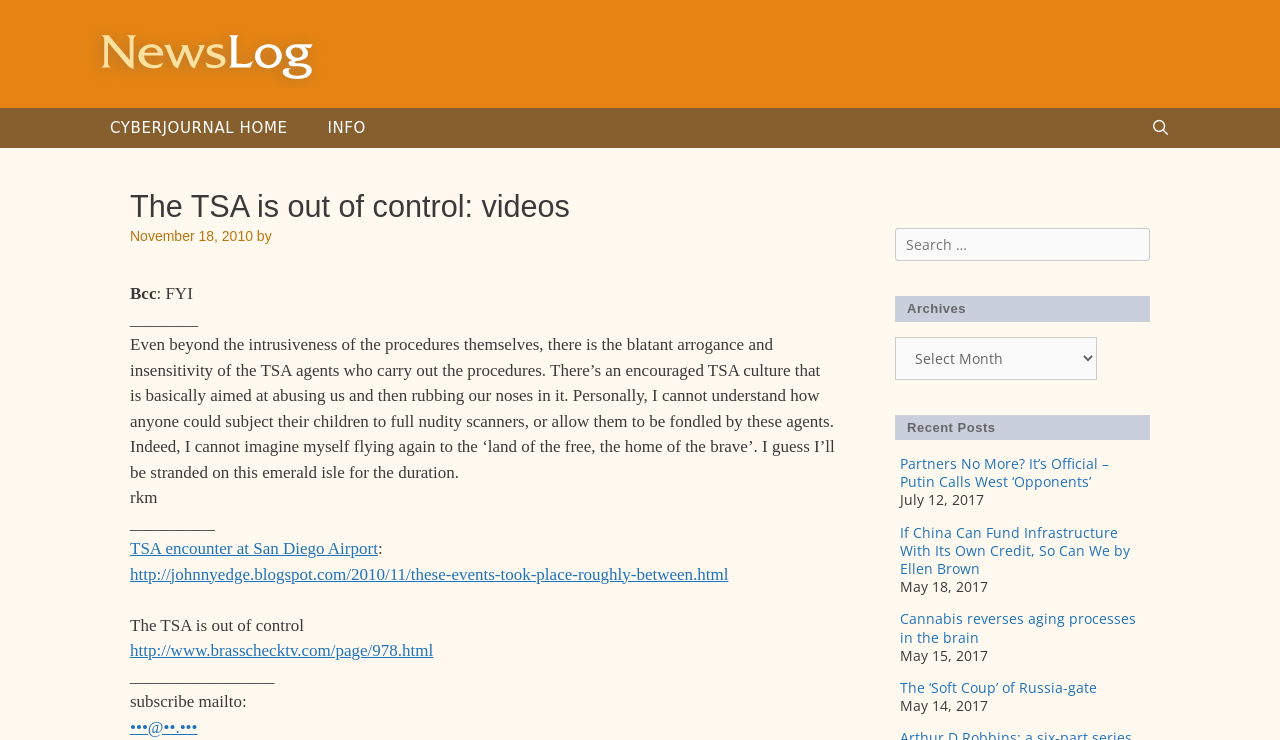Identify the bounding box coordinates for the UI element mentioned here: "http://www.brasschecktv.com/page/978.html". Provide the coordinates as four float values between 0 and 1, i.e., [left, top, right, bottom].

[0.102, 0.866, 0.338, 0.892]